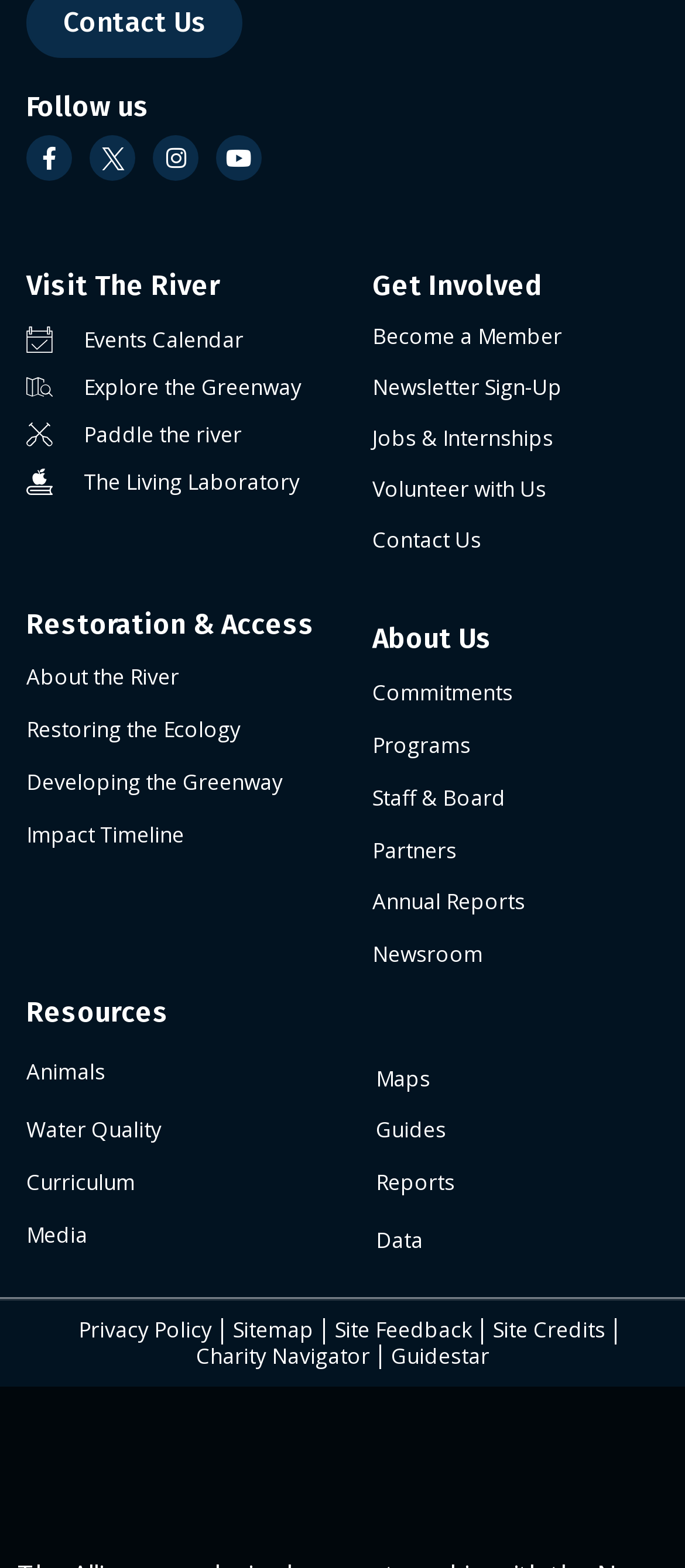Please mark the clickable region by giving the bounding box coordinates needed to complete this instruction: "Get Involved".

[0.544, 0.172, 0.793, 0.193]